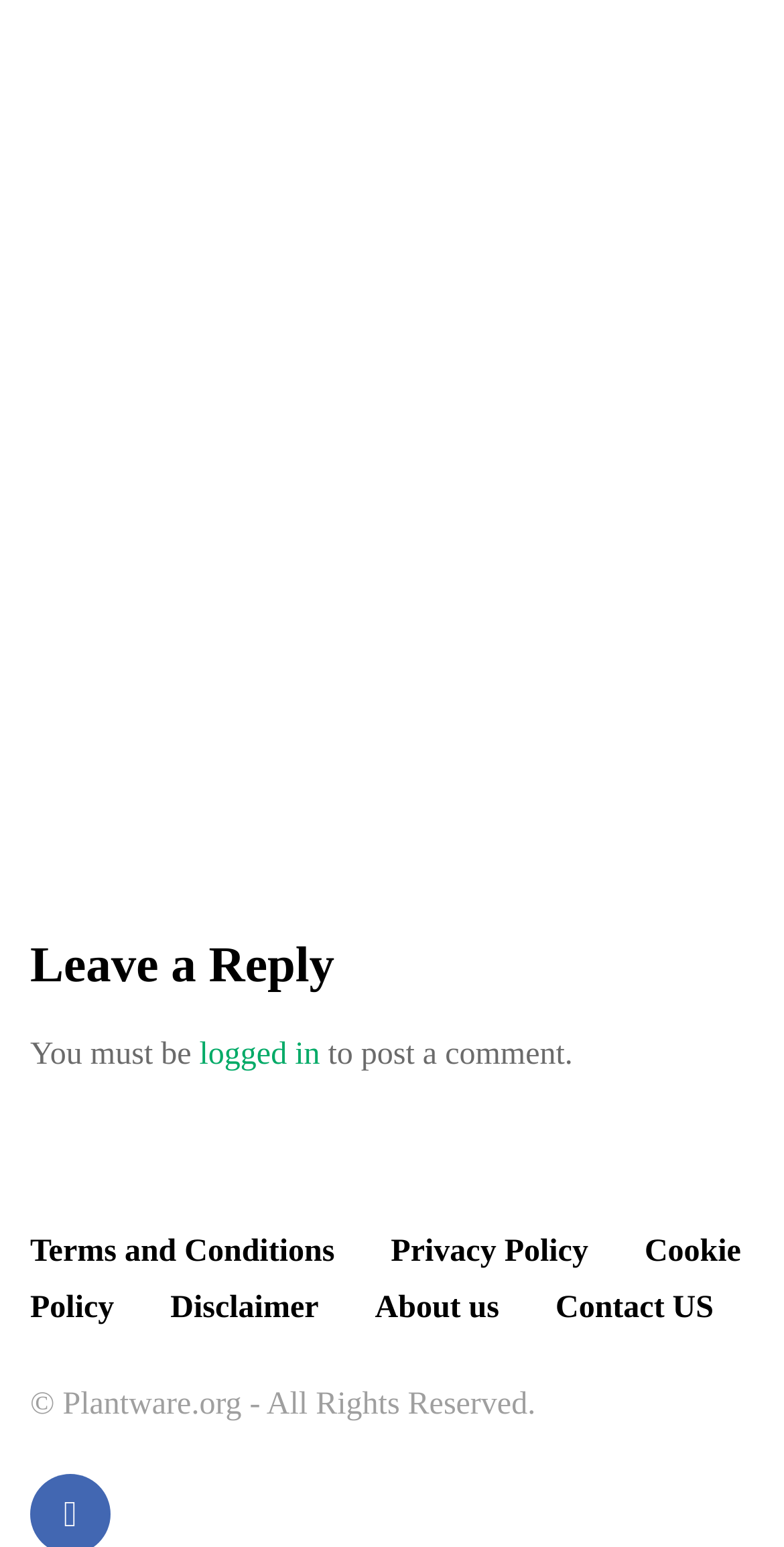Please identify the bounding box coordinates of the clickable element to fulfill the following instruction: "Read the article 'What Should You Do After A Break-In?'". The coordinates should be four float numbers between 0 and 1, i.e., [left, top, right, bottom].

[0.038, 0.178, 0.943, 0.252]